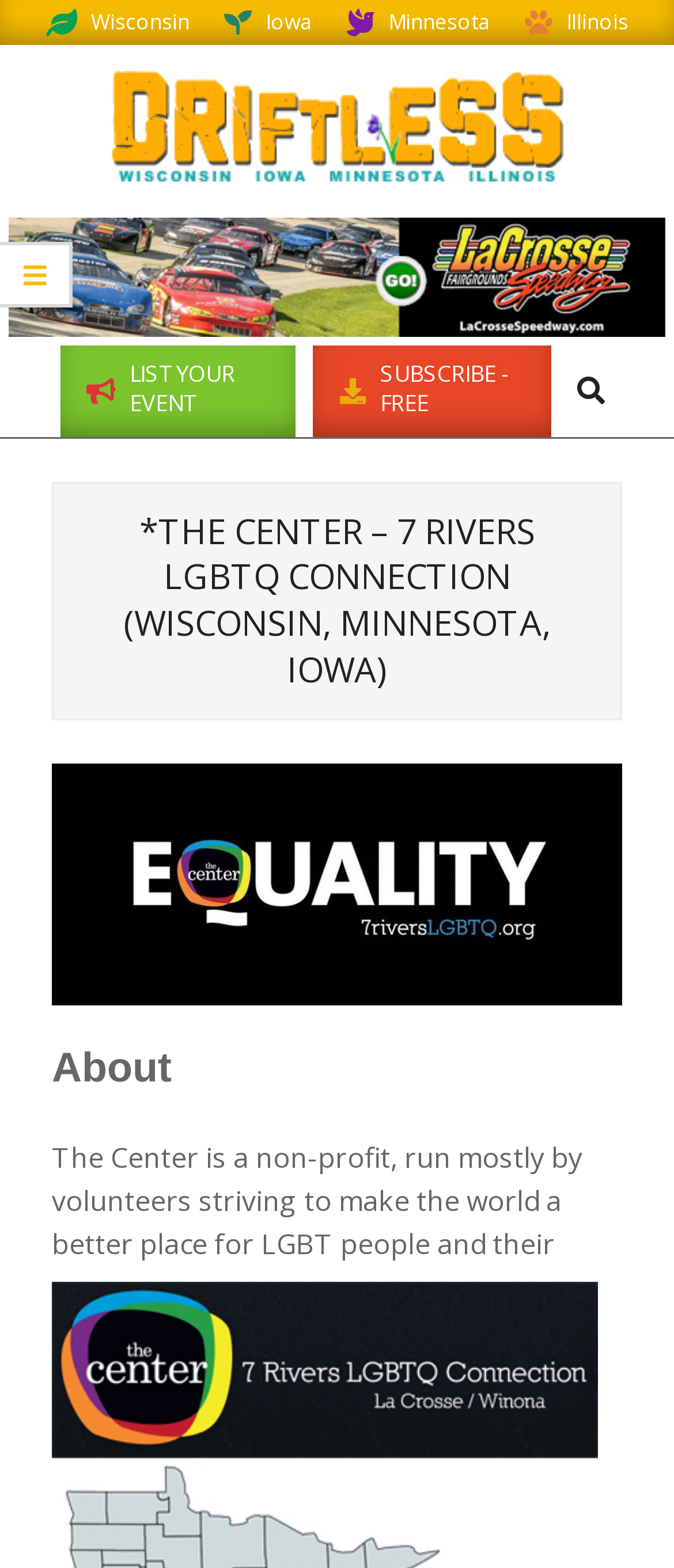Identify the bounding box coordinates of the region that needs to be clicked to carry out this instruction: "Subscribe for free". Provide these coordinates as four float numbers ranging from 0 to 1, i.e., [left, top, right, bottom].

[0.564, 0.229, 0.779, 0.267]